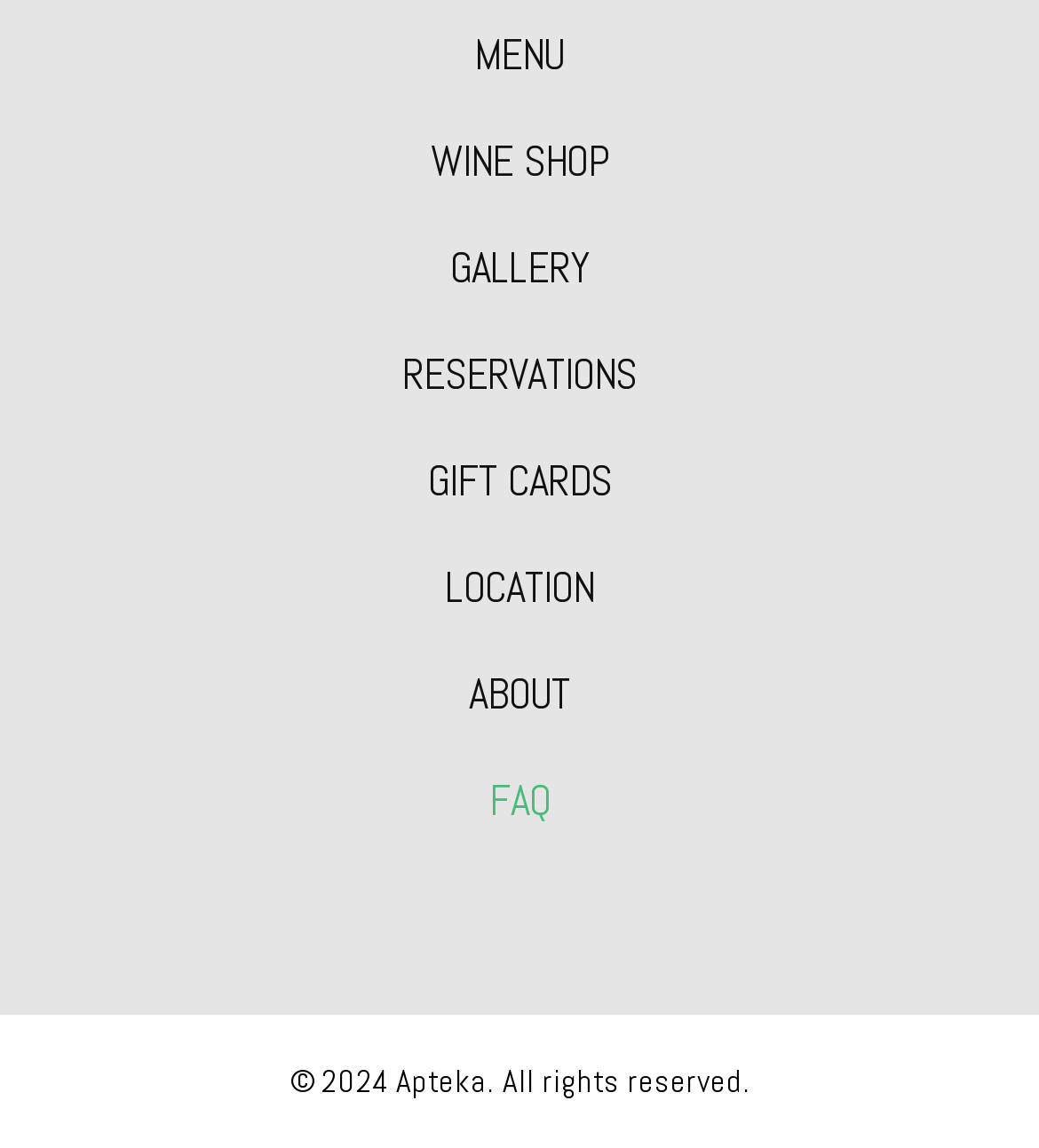Predict the bounding box coordinates of the area that should be clicked to accomplish the following instruction: "go to GALLERY". The bounding box coordinates should consist of four float numbers between 0 and 1, i.e., [left, top, right, bottom].

[0.433, 0.208, 0.567, 0.257]